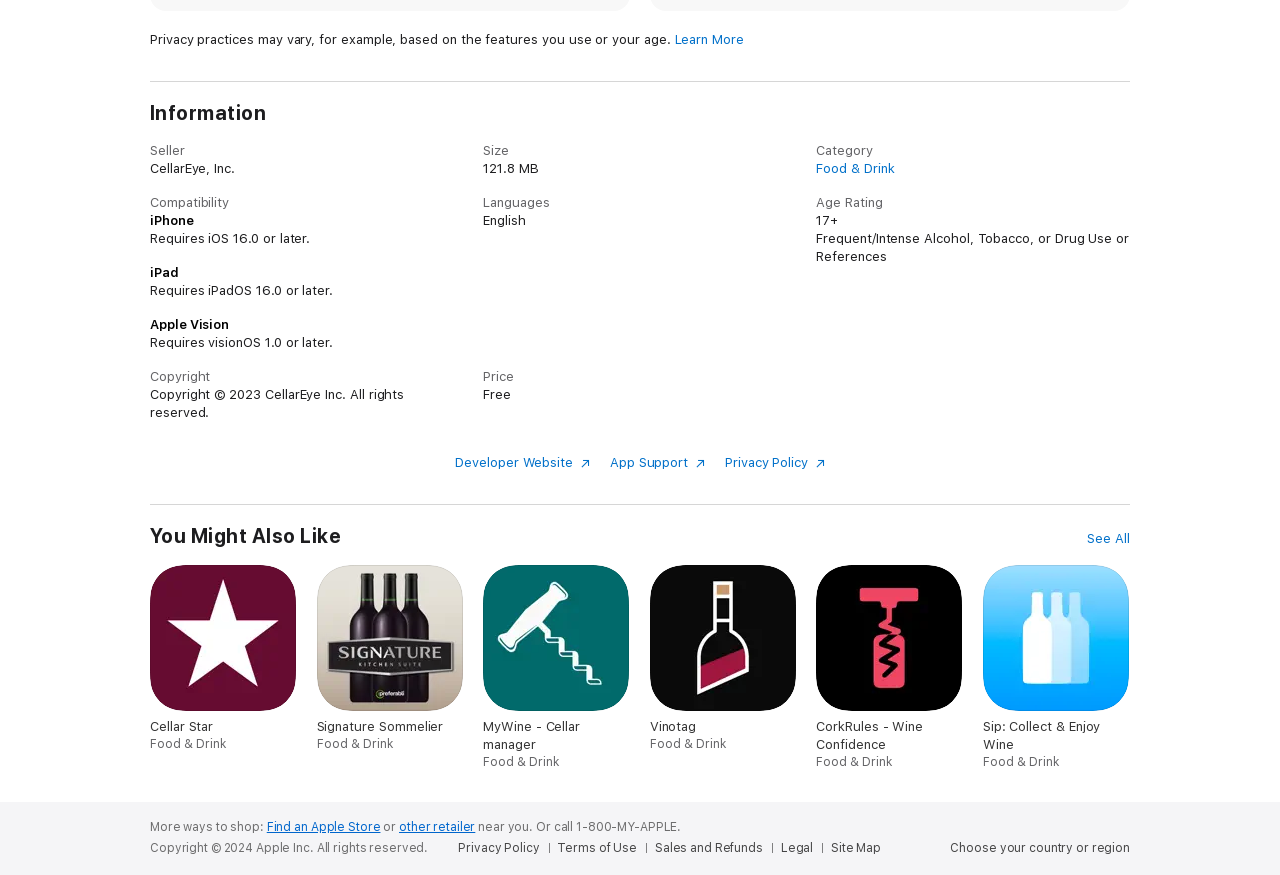Determine the bounding box coordinates for the area you should click to complete the following instruction: "Visit the developer website".

[0.356, 0.519, 0.461, 0.537]